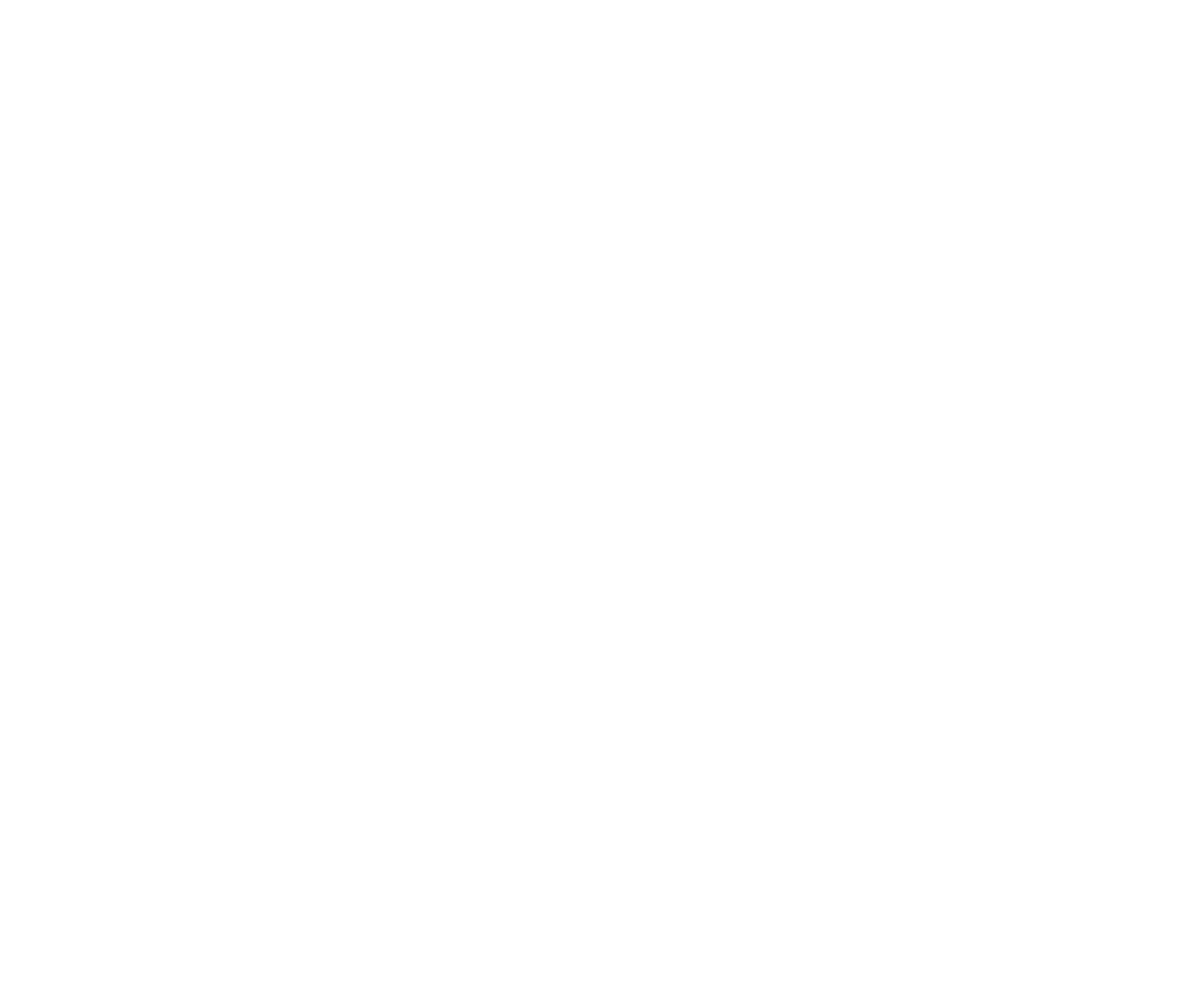Consider the image and give a detailed and elaborate answer to the question: 
What is the topic of the latest IT certification news?

The webpage has a section titled 'Latest IT Certification News' which lists various news articles related to different IT certifications such as TOGAF, Microsoft, Amazon AWS, Juniper, and CompTIA. This suggests that the topic of the latest IT certification news is various certifications.